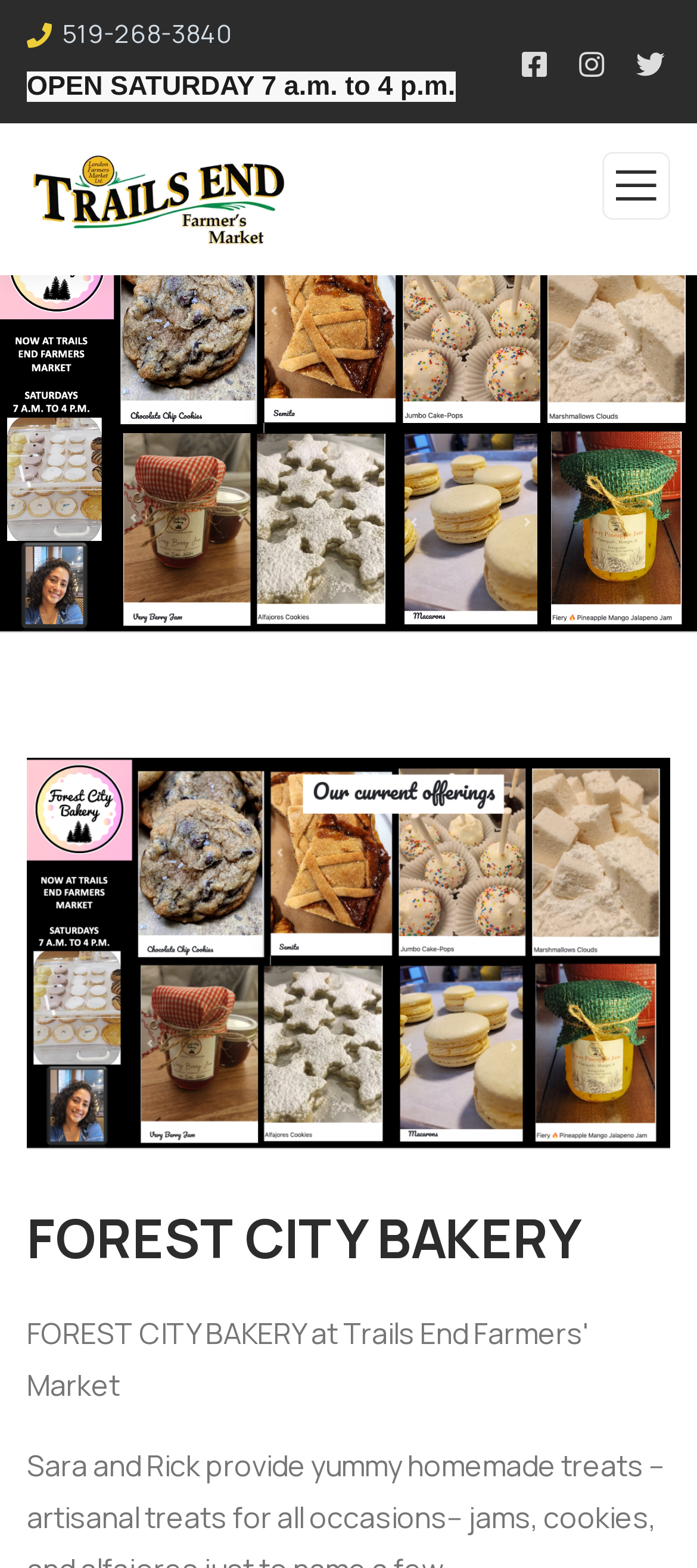What is the phone number of Forest City Bakery?
Look at the image and respond with a one-word or short phrase answer.

519-268-3840